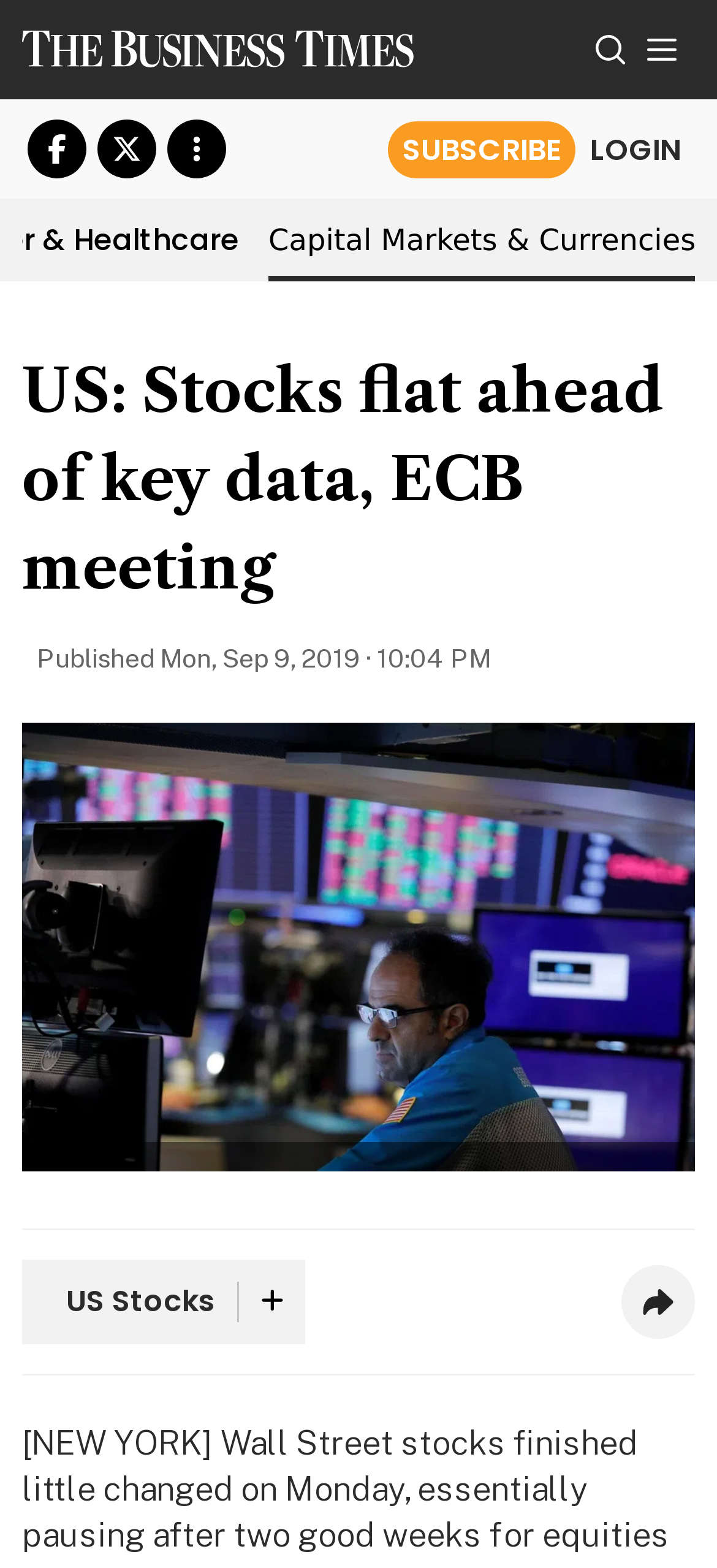Please specify the bounding box coordinates for the clickable region that will help you carry out the instruction: "Share on Facebook".

[0.038, 0.076, 0.121, 0.114]